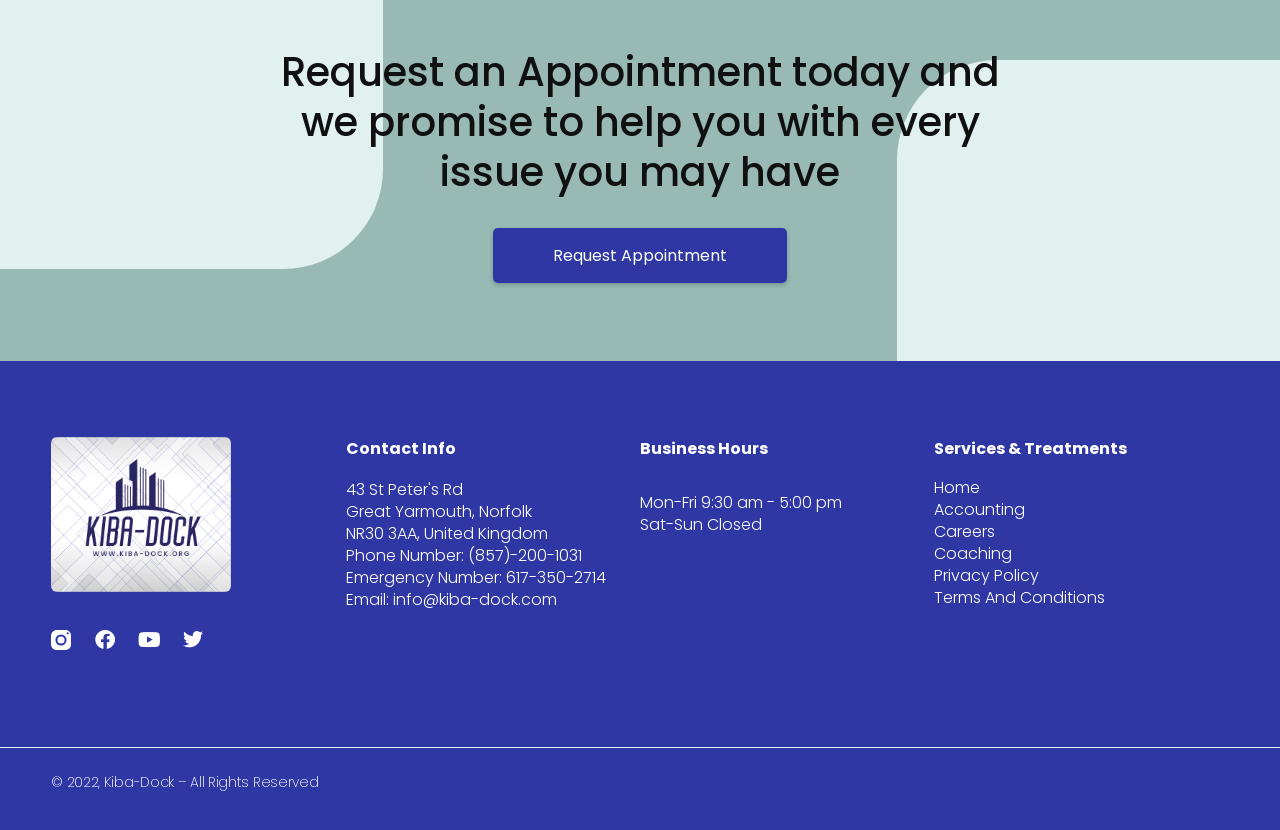Please identify the bounding box coordinates of the clickable area that will allow you to execute the instruction: "Visit Facebook page".

[0.074, 0.76, 0.09, 0.784]